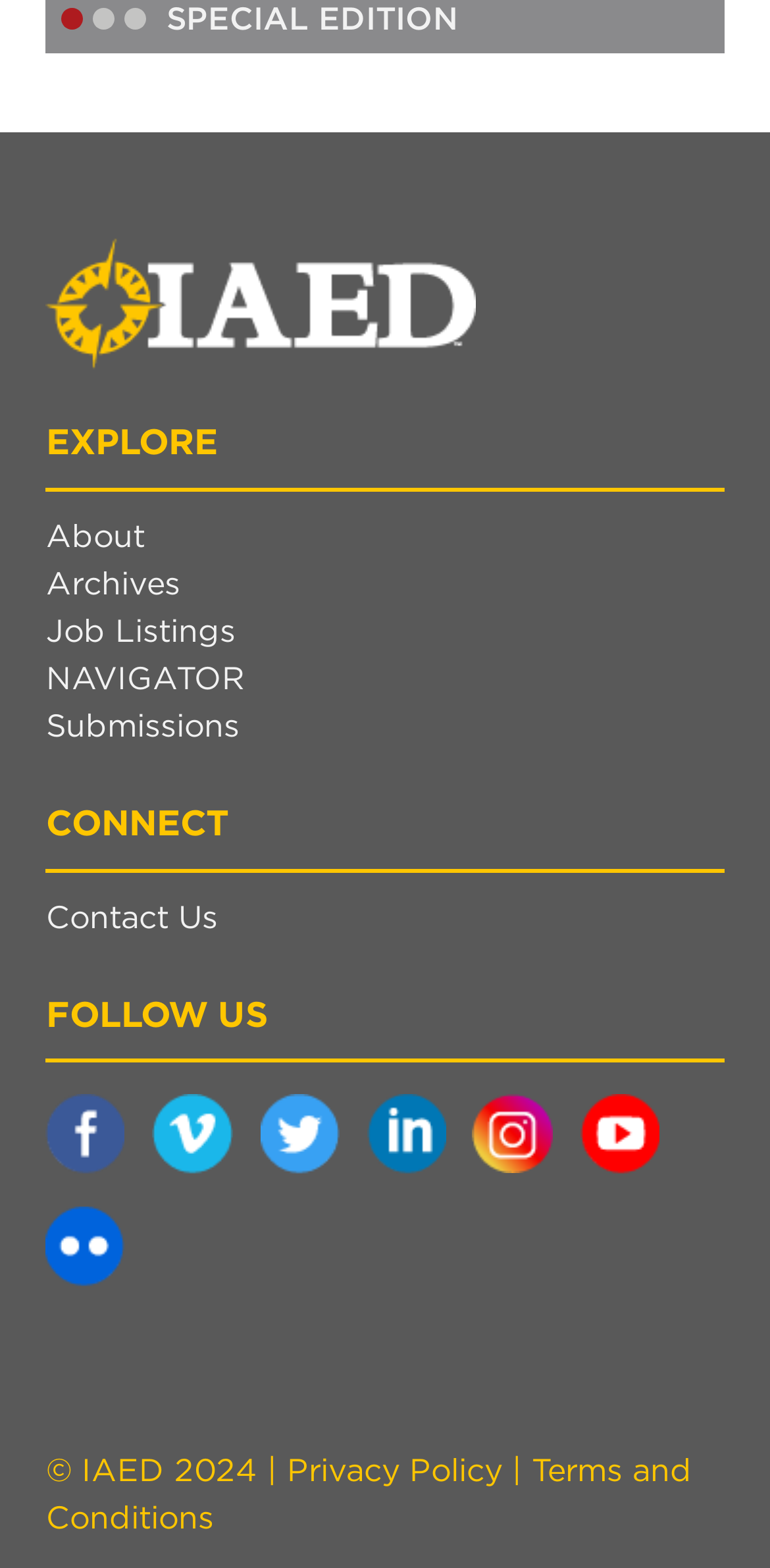Please identify the bounding box coordinates of where to click in order to follow the instruction: "Follow IAED on Facebook".

[0.06, 0.678, 0.163, 0.75]